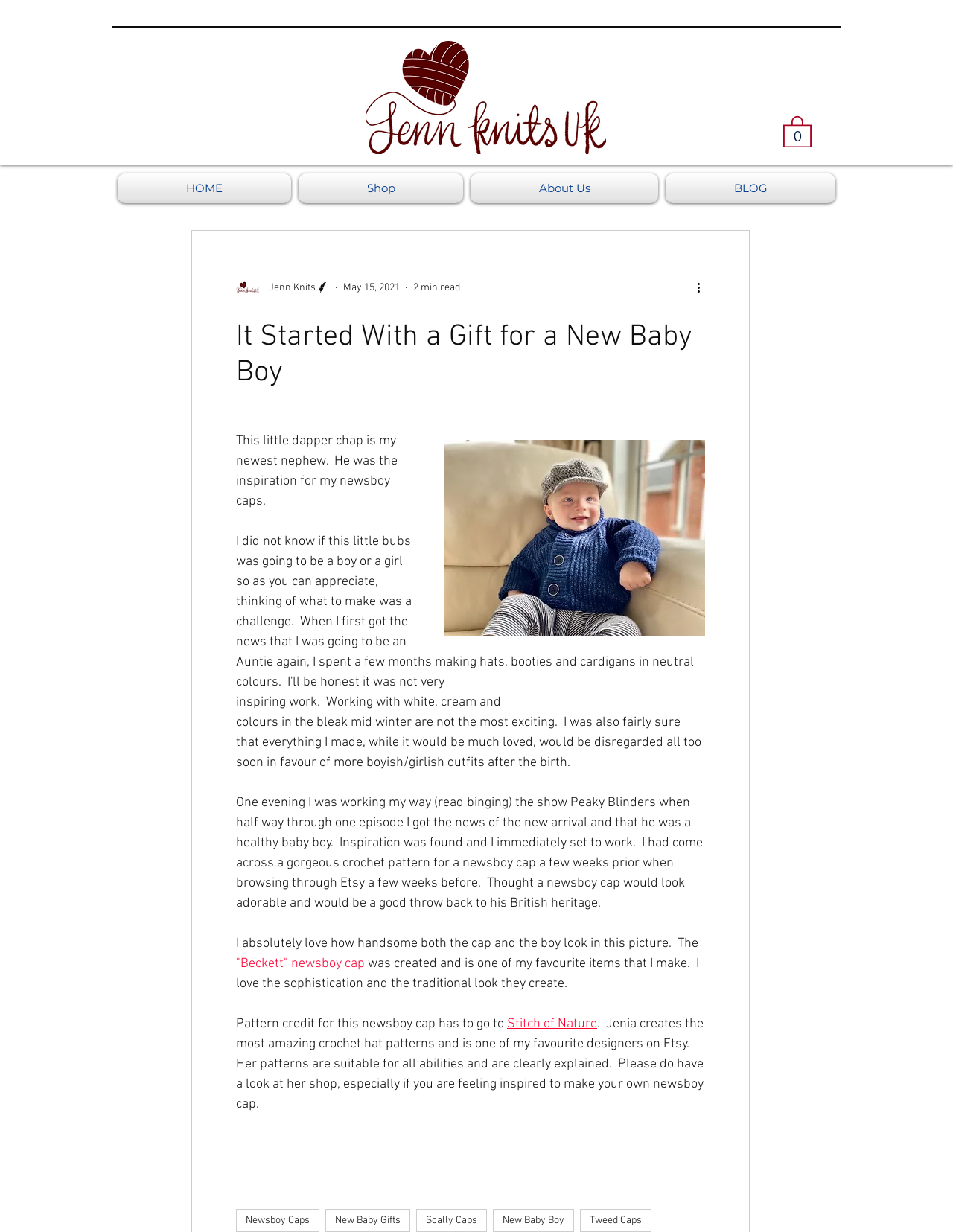Identify the bounding box coordinates for the UI element described as: "Jenn Knits".

[0.248, 0.224, 0.346, 0.243]